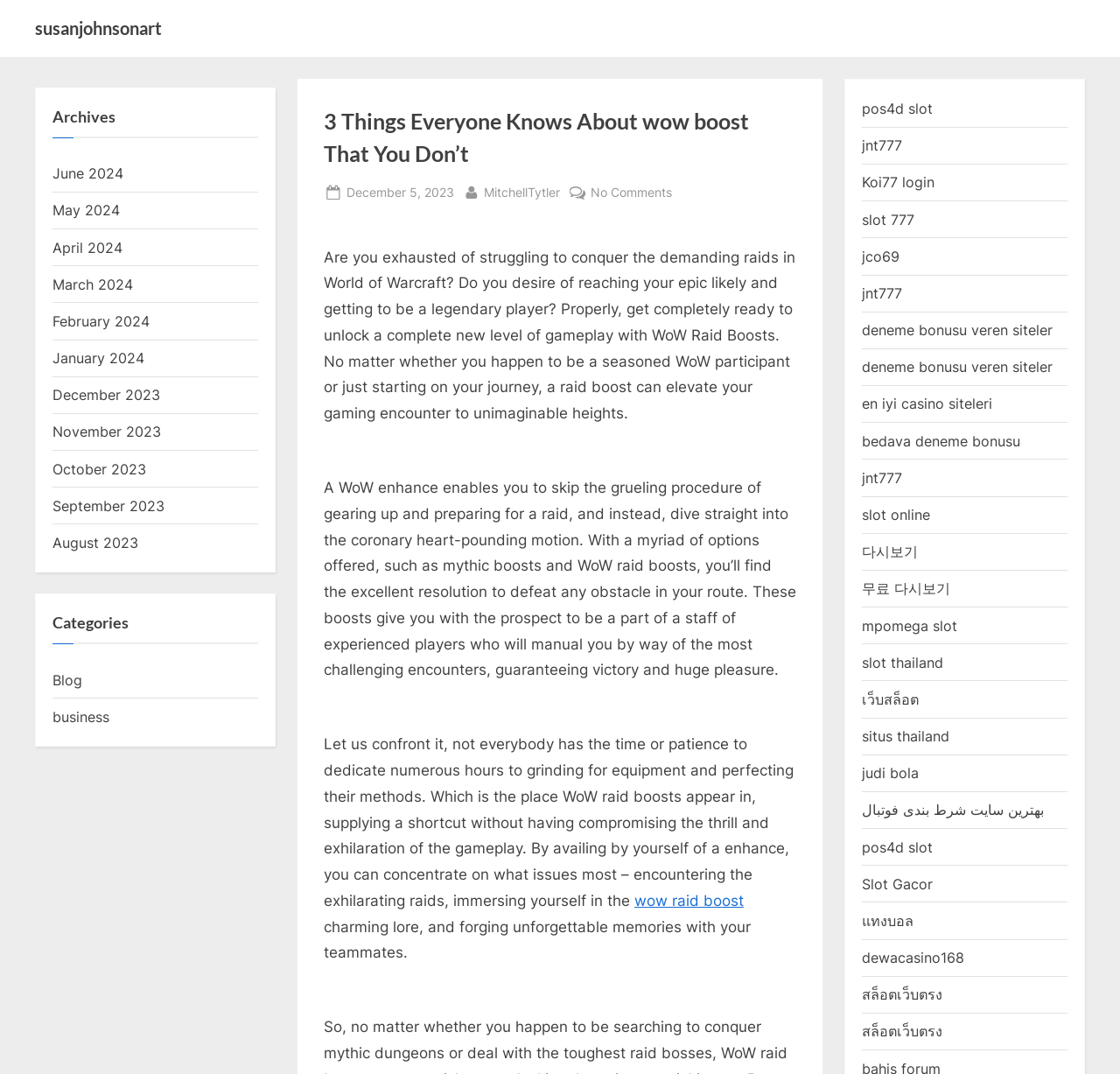Convey a detailed summary of the webpage, mentioning all key elements.

This webpage appears to be a blog post about World of Warcraft (WoW) raid boosts. At the top, there is a header section with a title "3 Things Everyone Knows About wow boost That You Don’t – susanjohnsonart" and a link to the author's name "susanjohnsonart". Below the title, there is a section with the post's metadata, including the date "Posted on December 5, 2023" and the author's name "By MitchellTytler". 

The main content of the post is divided into three paragraphs. The first paragraph discusses the struggles of playing WoW and the benefits of using a raid boost. The second paragraph explains how a WoW enhance can help players skip the grinding process and dive straight into the action. The third paragraph highlights the convenience of using a raid boost, allowing players to focus on the gameplay experience.

On the right side of the page, there is a section with links to various categories, including "Archives" with monthly links from June 2024 to December 2023, and "Categories" with links to "Blog" and "business". Below this section, there are multiple links to external websites, including online casinos and gaming platforms.

At the bottom of the page, there is a section with more links to external websites, including online casinos, gaming platforms, and sports betting sites. These links appear to be advertisements or sponsored content.